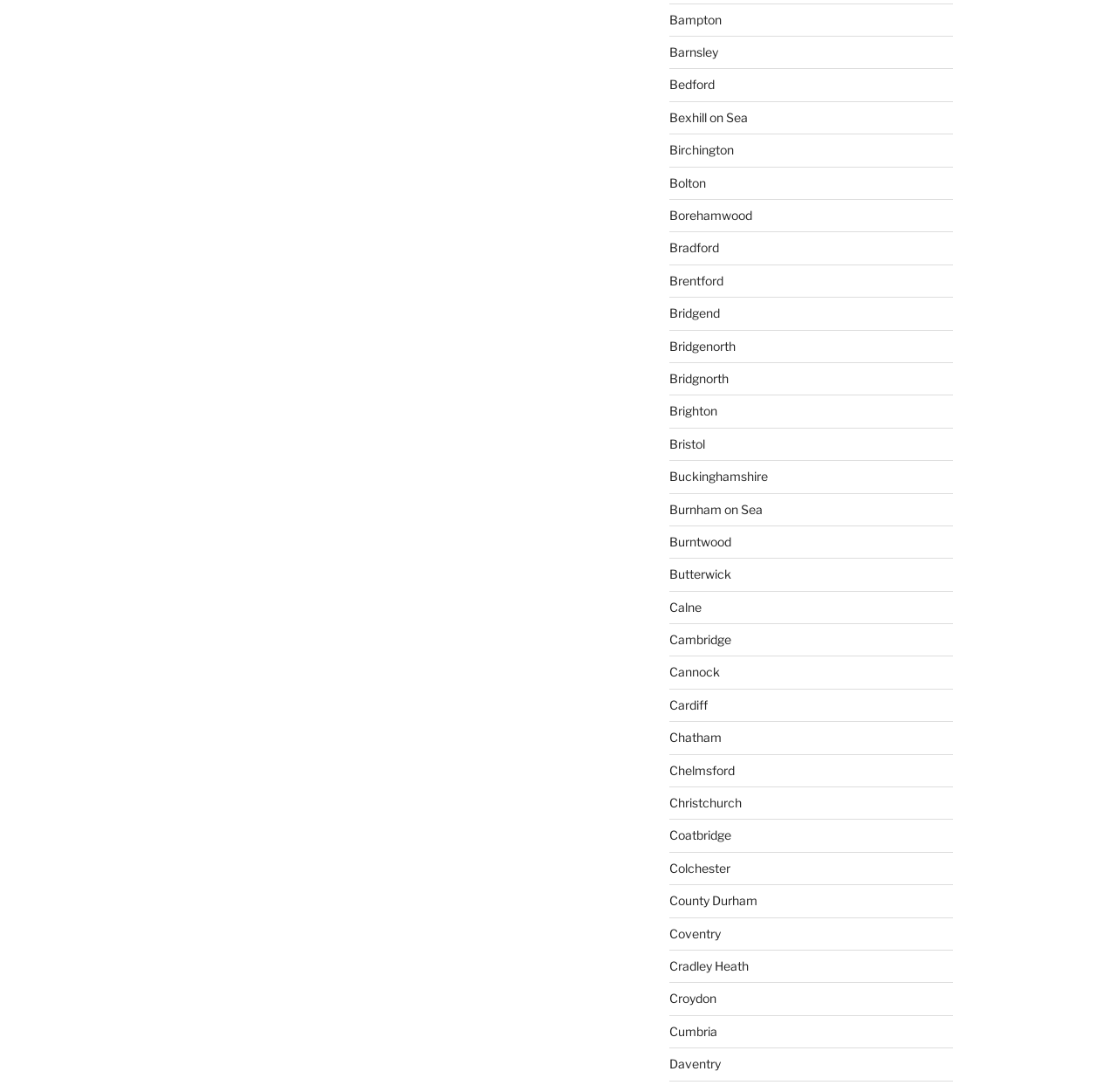Based on the element description: "Cumbria", identify the UI element and provide its bounding box coordinates. Use four float numbers between 0 and 1, [left, top, right, bottom].

[0.599, 0.937, 0.642, 0.951]